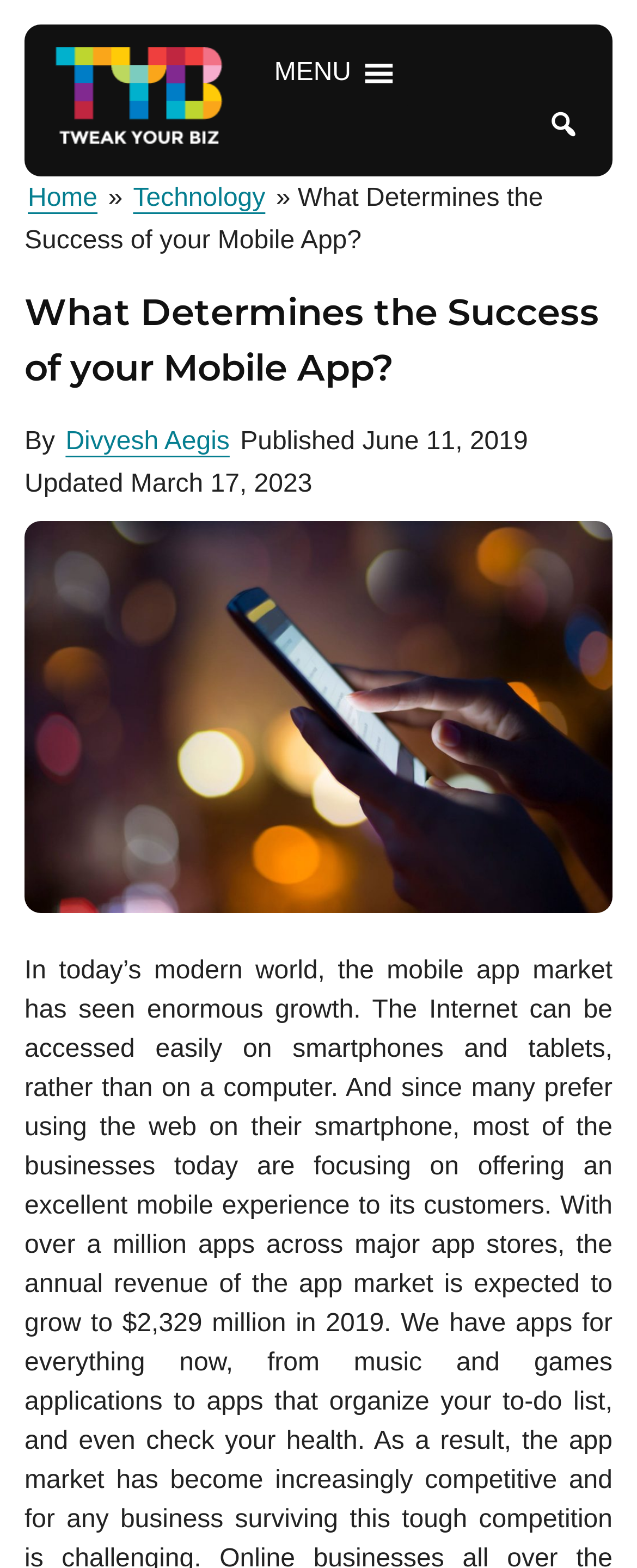What is the name of the website?
Using the visual information from the image, give a one-word or short-phrase answer.

Tweak Your Biz